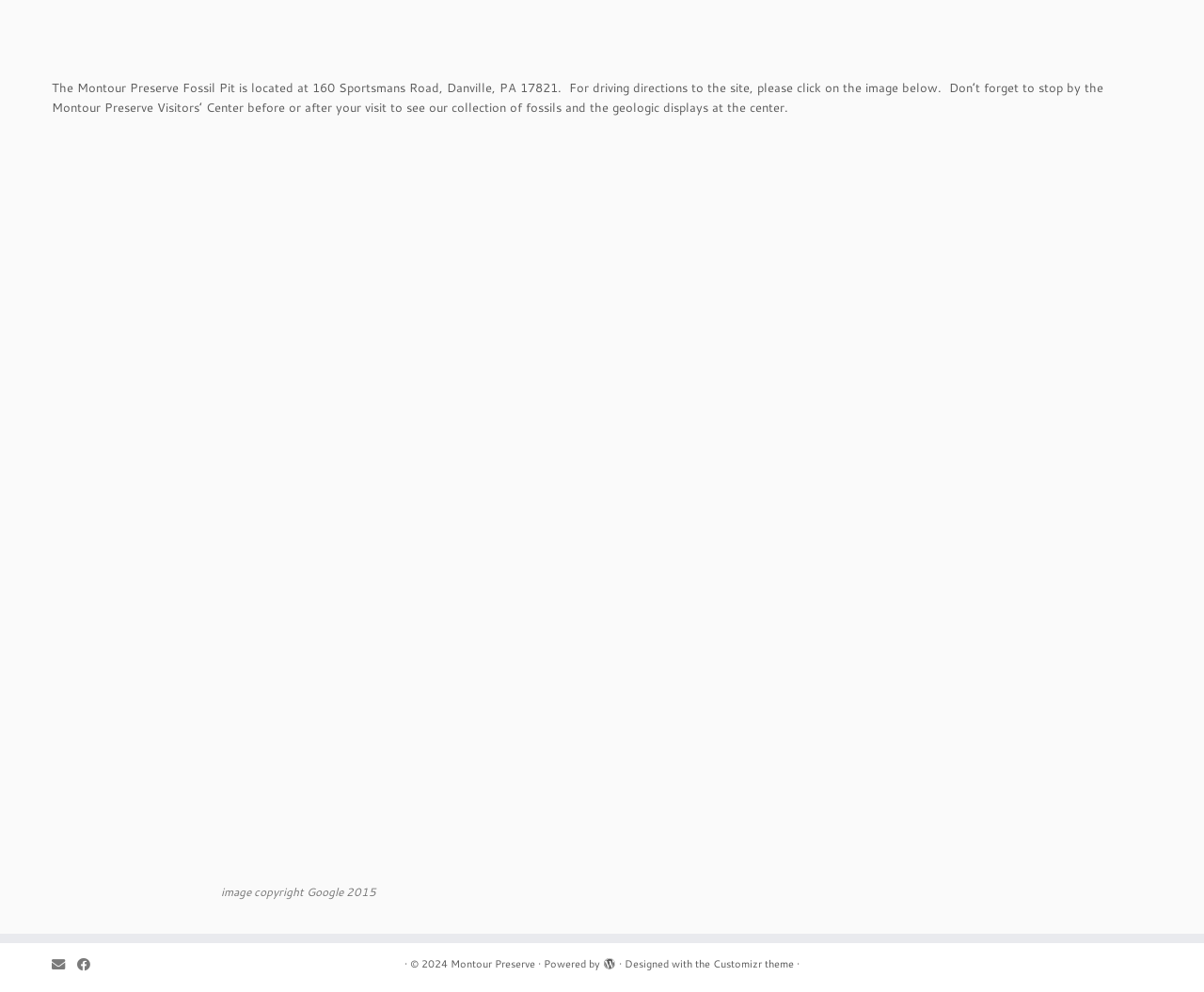For the following element description, predict the bounding box coordinates in the format (top-left x, top-left y, bottom-right x, bottom-right y). All values should be floating point numbers between 0 and 1. Description: aria-label="E-mail us" title="E-mail us"

[0.043, 0.962, 0.064, 0.982]